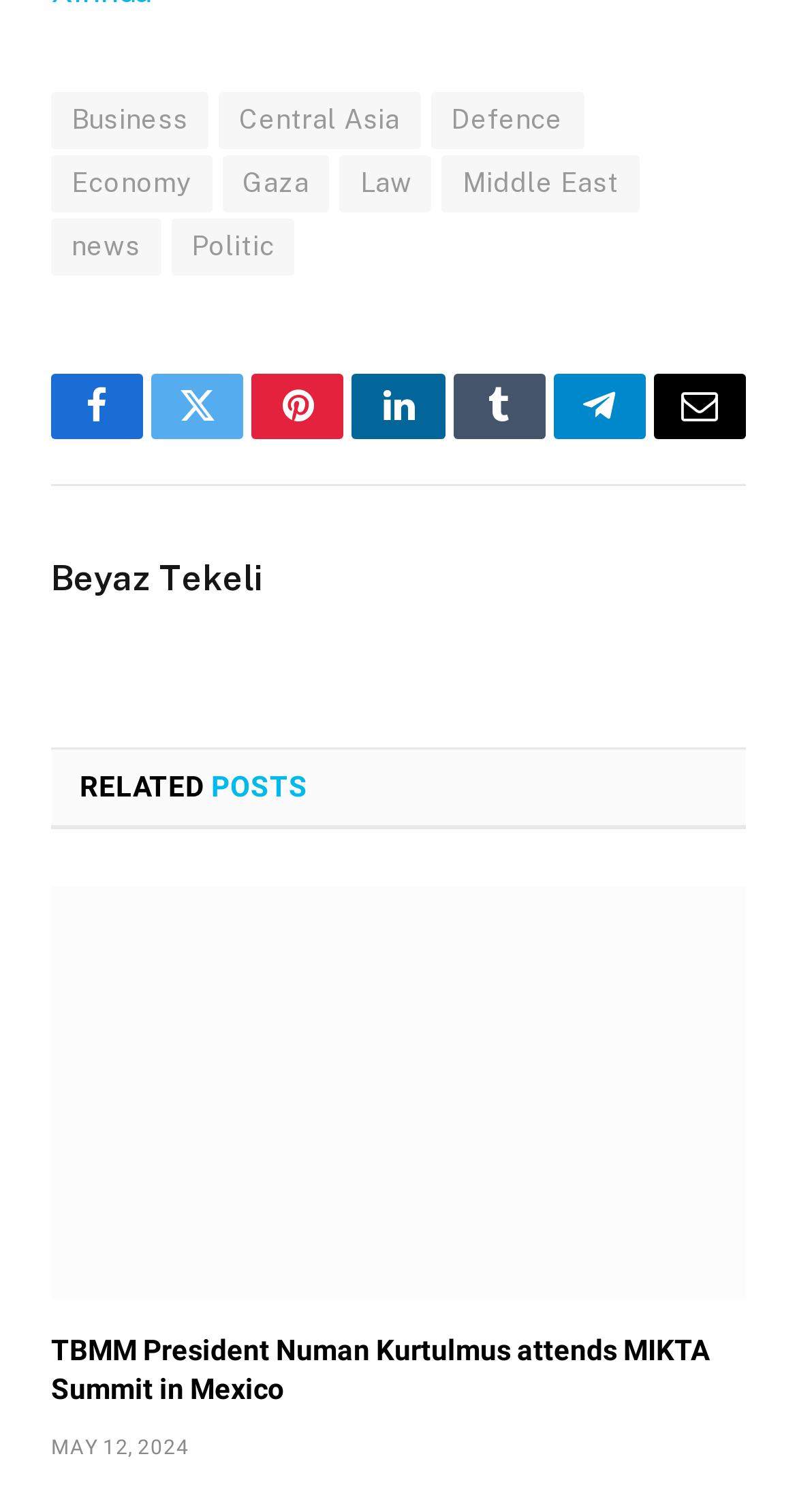Find and provide the bounding box coordinates for the UI element described here: "Central Asia". The coordinates should be given as four float numbers between 0 and 1: [left, top, right, bottom].

[0.275, 0.06, 0.528, 0.098]